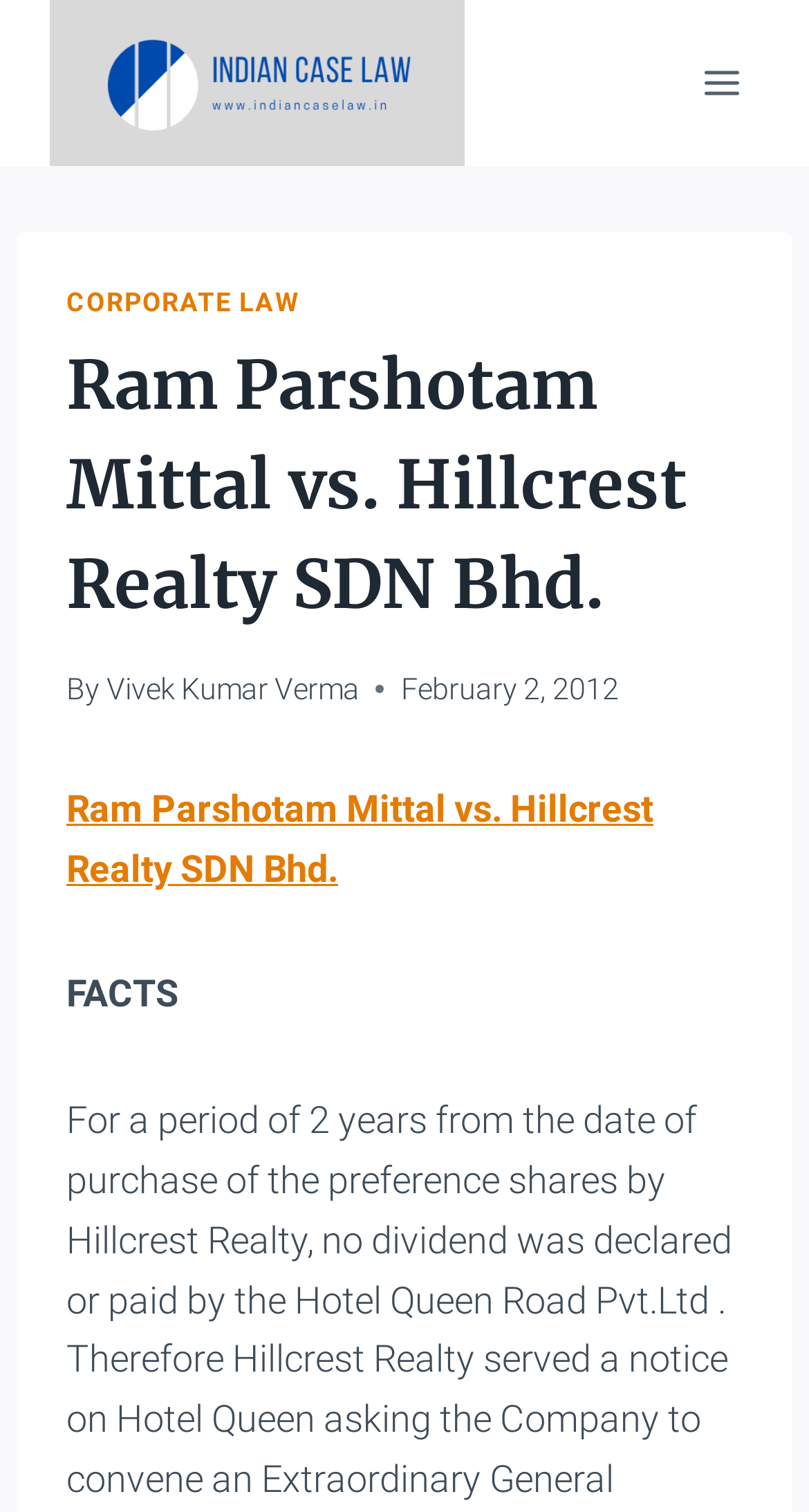Illustrate the webpage thoroughly, mentioning all important details.

The webpage is about a specific Indian court case, "Ram Parshotam Mittal vs. Hillcrest Realty SDN Bhd." The top-left section of the page features a link and an image, both labeled "Indian Case Law". 

On the top-right side, there is a button to open a menu. When expanded, the menu displays a header section with several links and text elements. The header section is divided into multiple parts. The top part contains a link to "CORPORATE LAW". Below it, there is a heading that displays the title of the court case. 

Further down, there is a section with the author's name, "Vivek Kumar Verma", and a timestamp indicating that the case was published on "February 2, 2012". 

Below the header section, there is another link to the same court case, followed by a section labeled "FACTS".